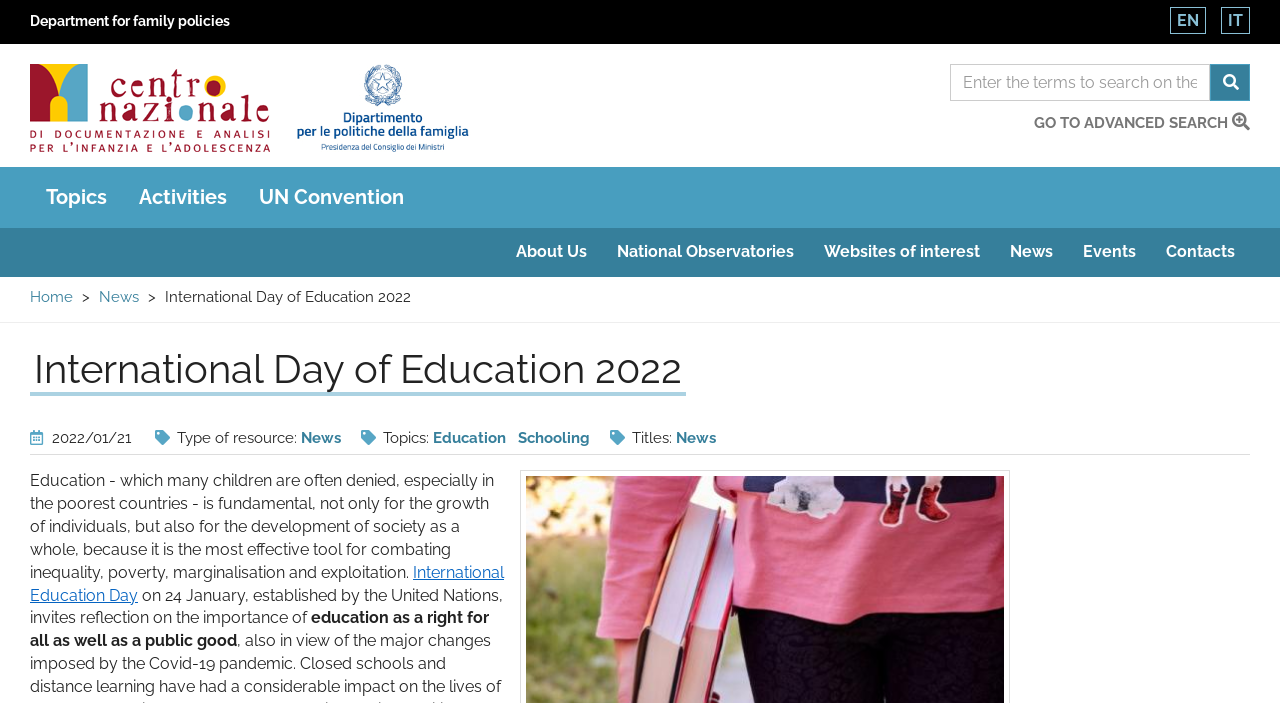What is the purpose of the search button?
Using the visual information from the image, give a one-word or short-phrase answer.

To search